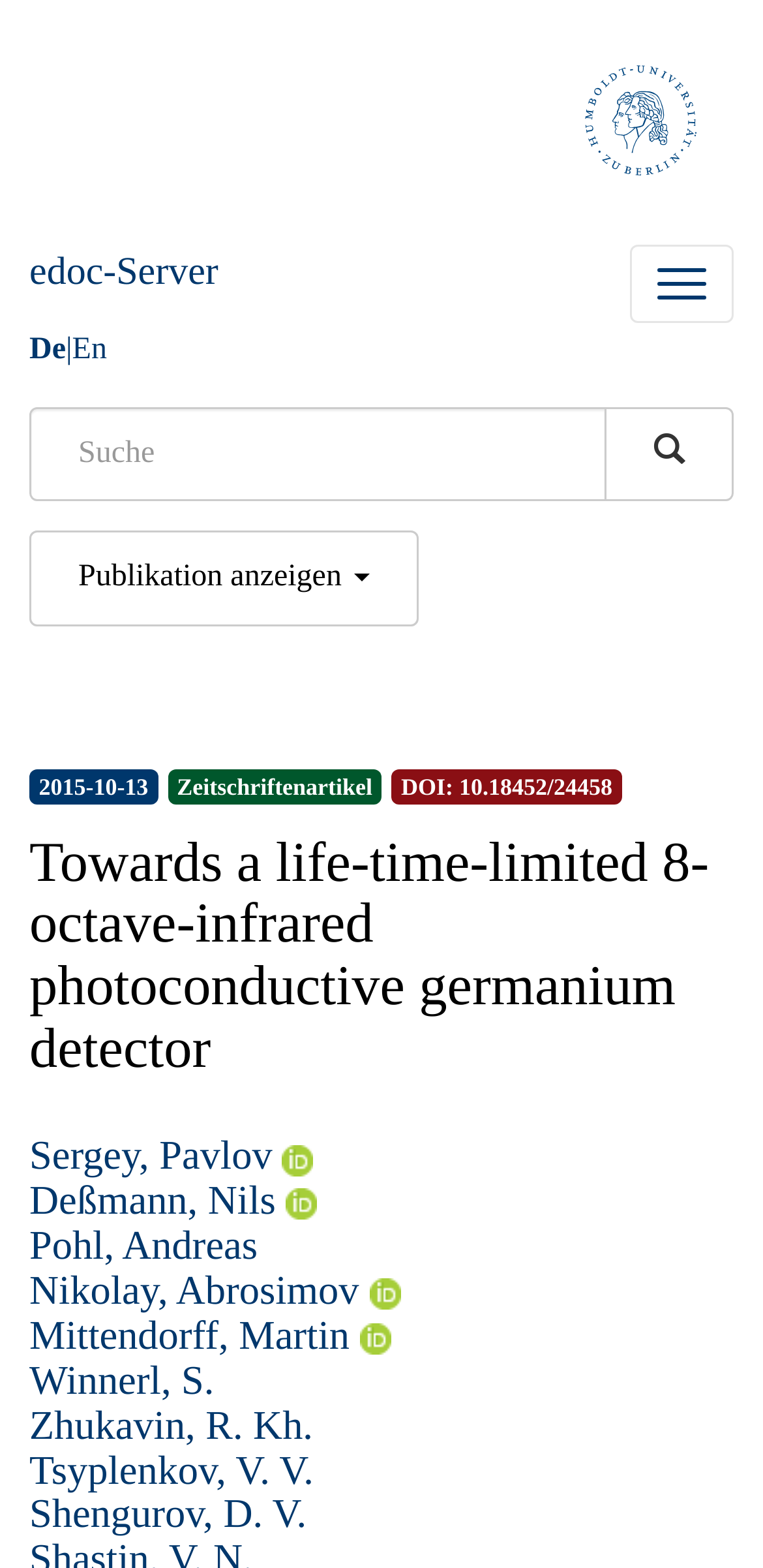How many authors are listed for the article?
Provide a fully detailed and comprehensive answer to the question.

I counted the number of link elements with author names, starting from 'Sergey, Pavlov' to 'Shengurov, D. V.', and found a total of 8 authors listed for the article.